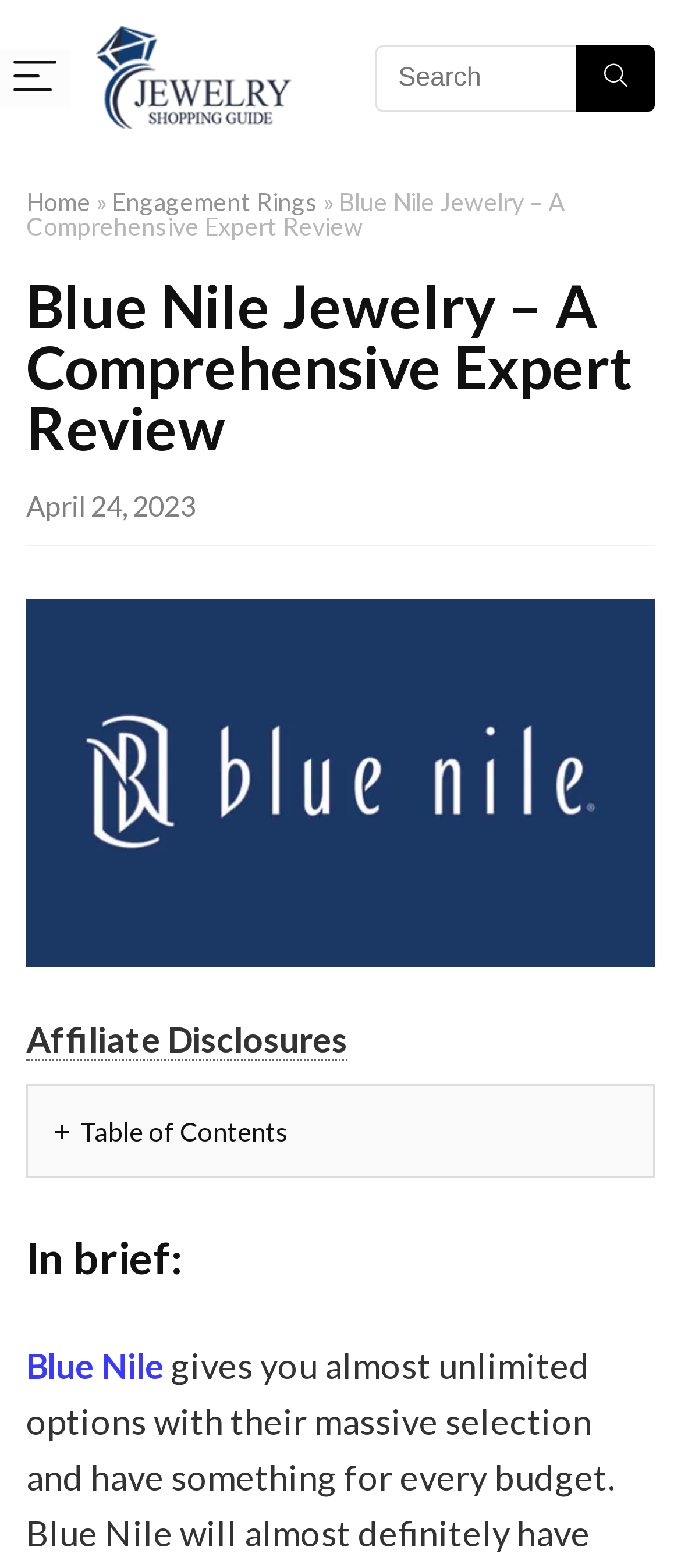What is the name of the jewelry guide?
Based on the image, provide your answer in one word or phrase.

Jewelry Guide